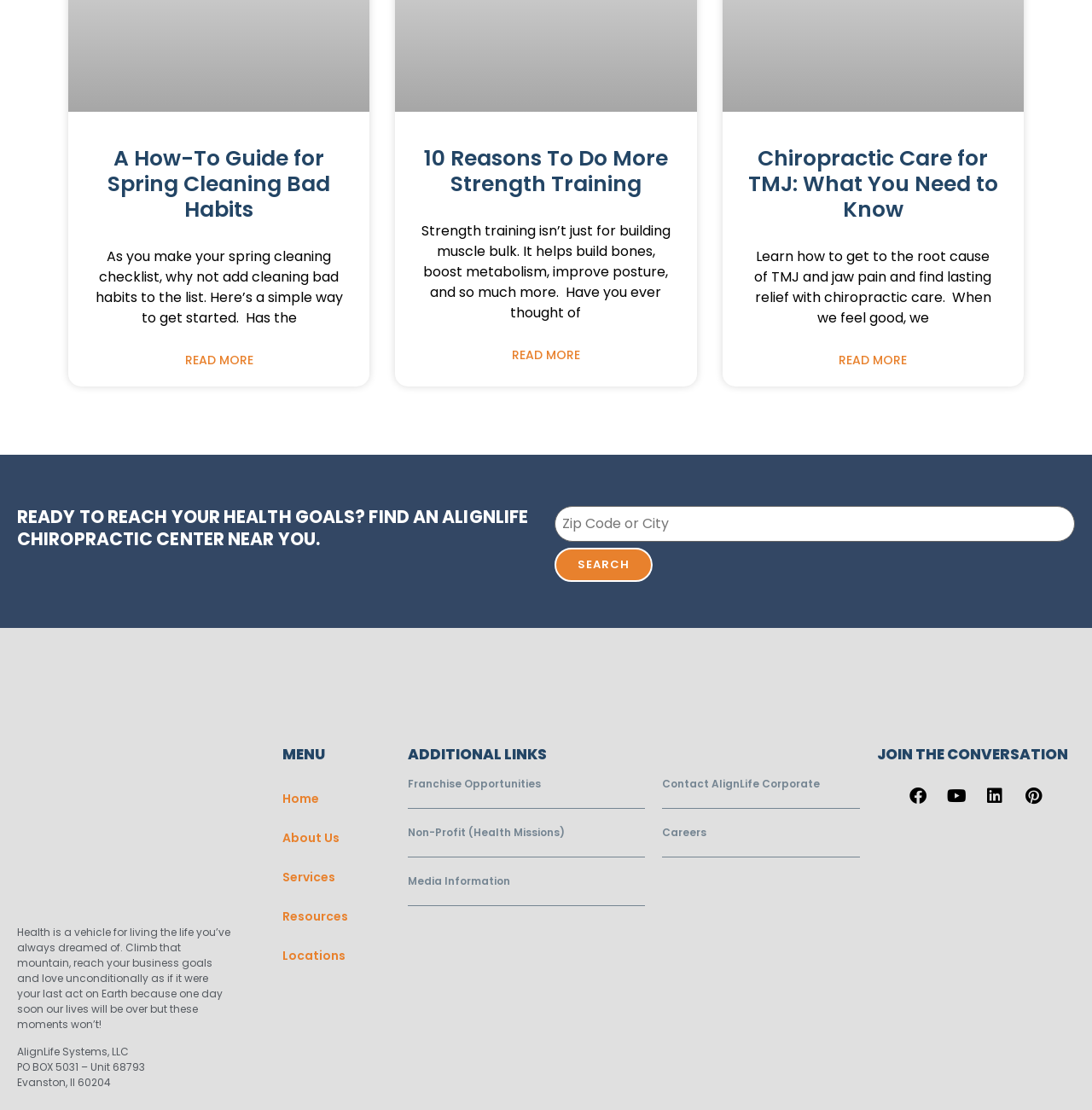Please identify the bounding box coordinates of the clickable area that will allow you to execute the instruction: "Read more about A How-To Guide for Spring Cleaning Bad Habits".

[0.169, 0.316, 0.232, 0.333]